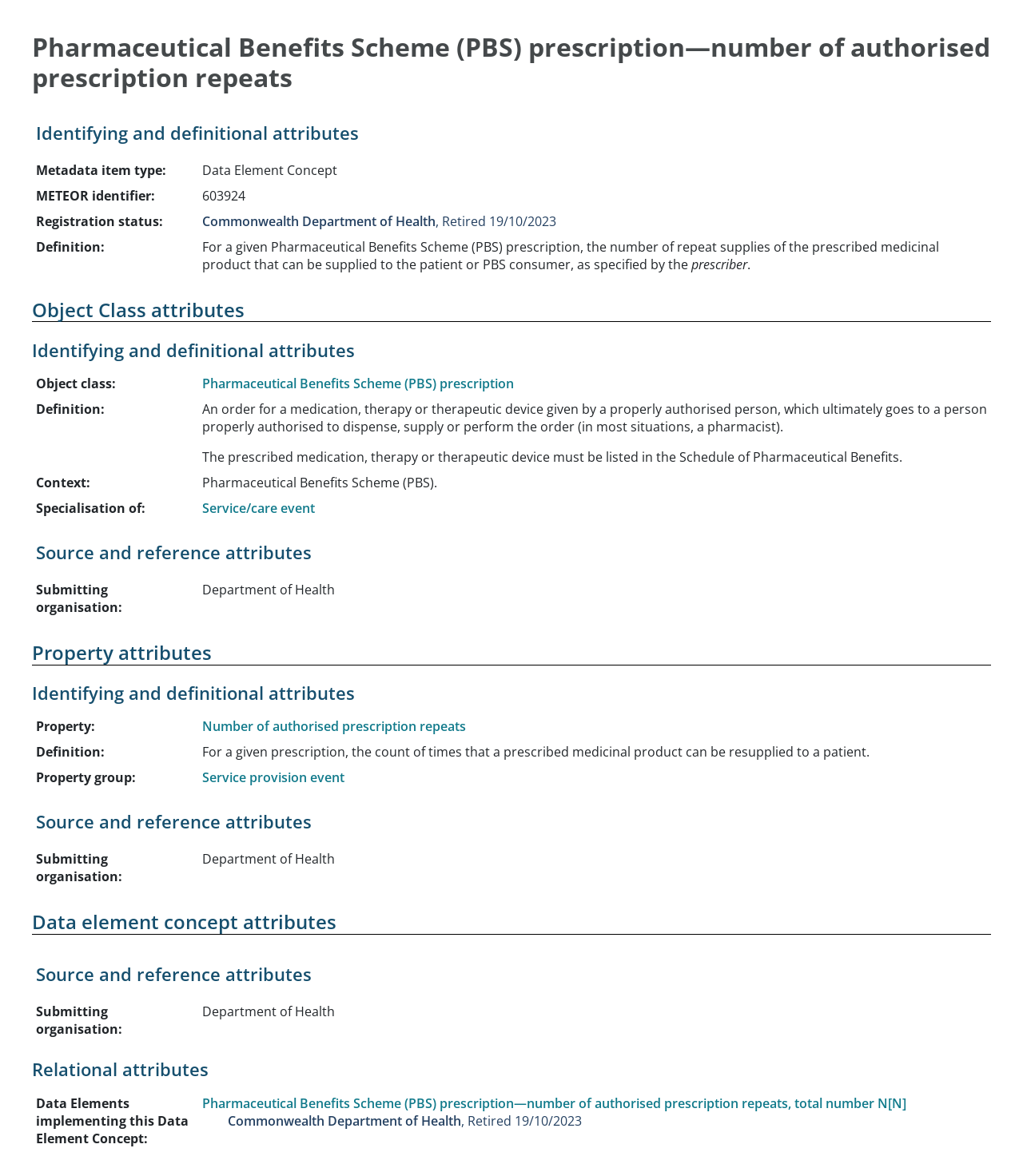Please locate the UI element described by "Commonwealth Department of Health" and provide its bounding box coordinates.

[0.223, 0.945, 0.451, 0.96]